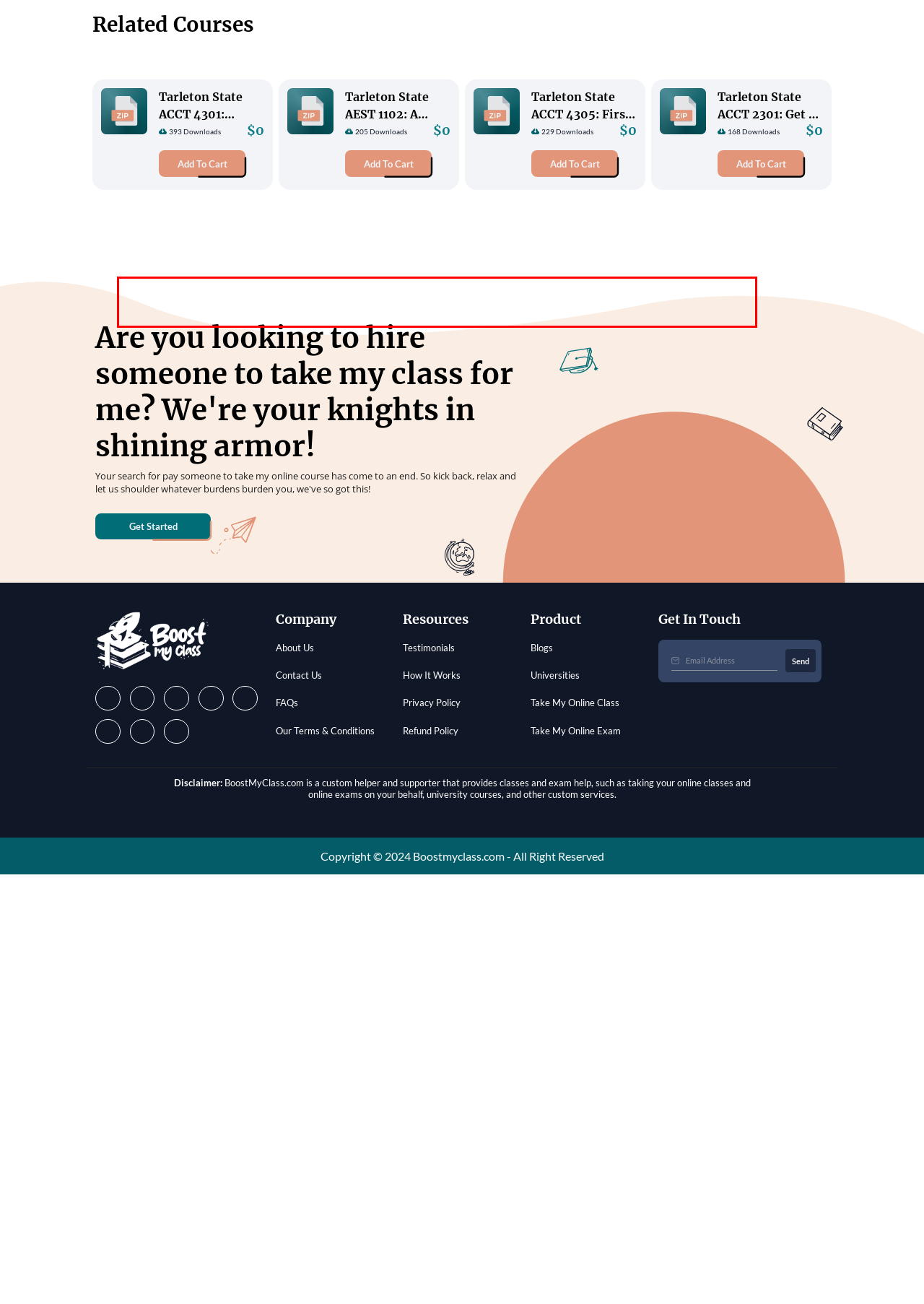Please analyze the screenshot of a webpage and extract the text content within the red bounding box using OCR.

You will receive regular updates, either daily or weekly, to keep you informed about the advancements in your UNIV 0332 coursework.